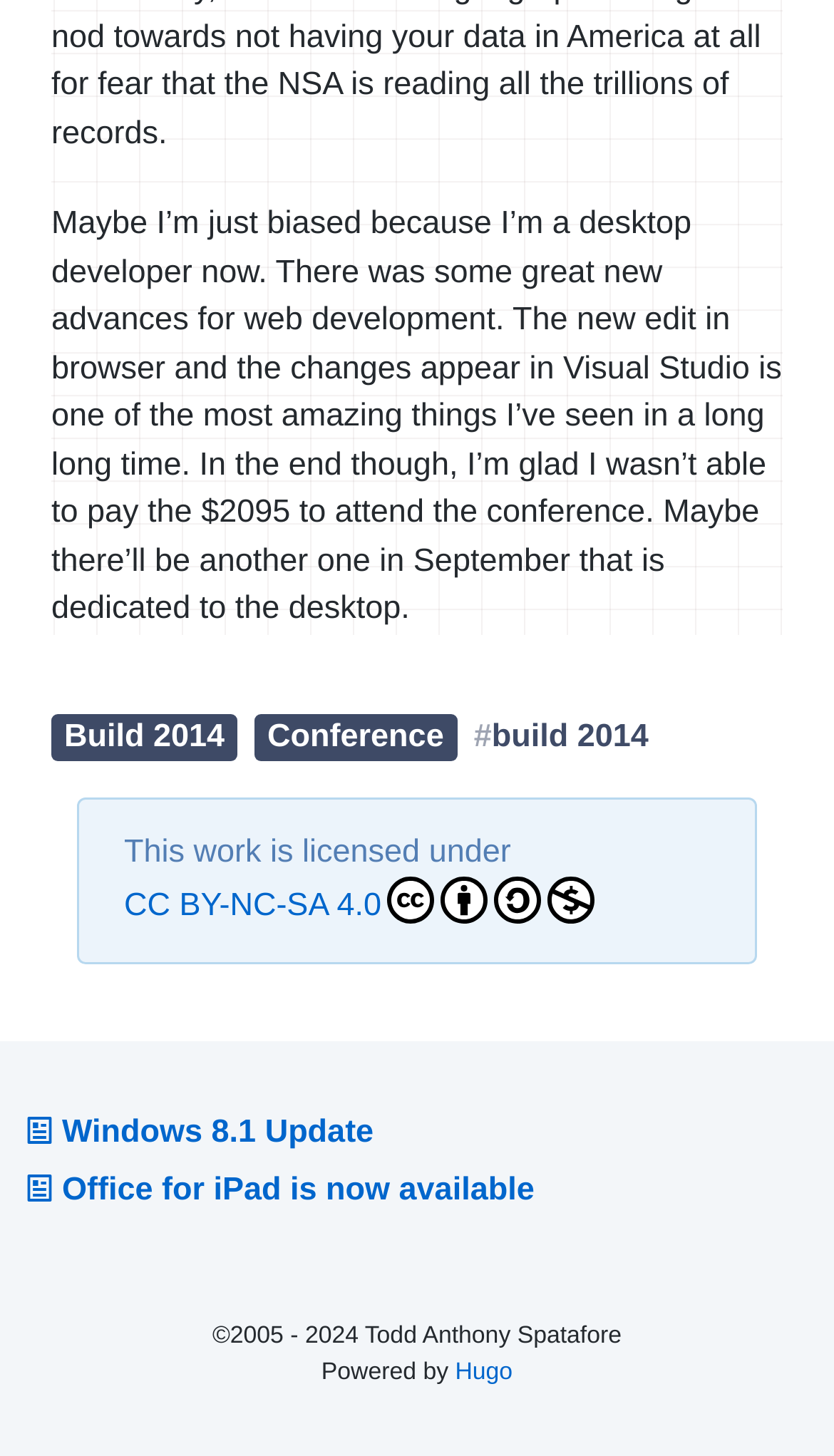Respond with a single word or phrase to the following question:
What is the license of the work?

CC BY-NC-SA 4.0